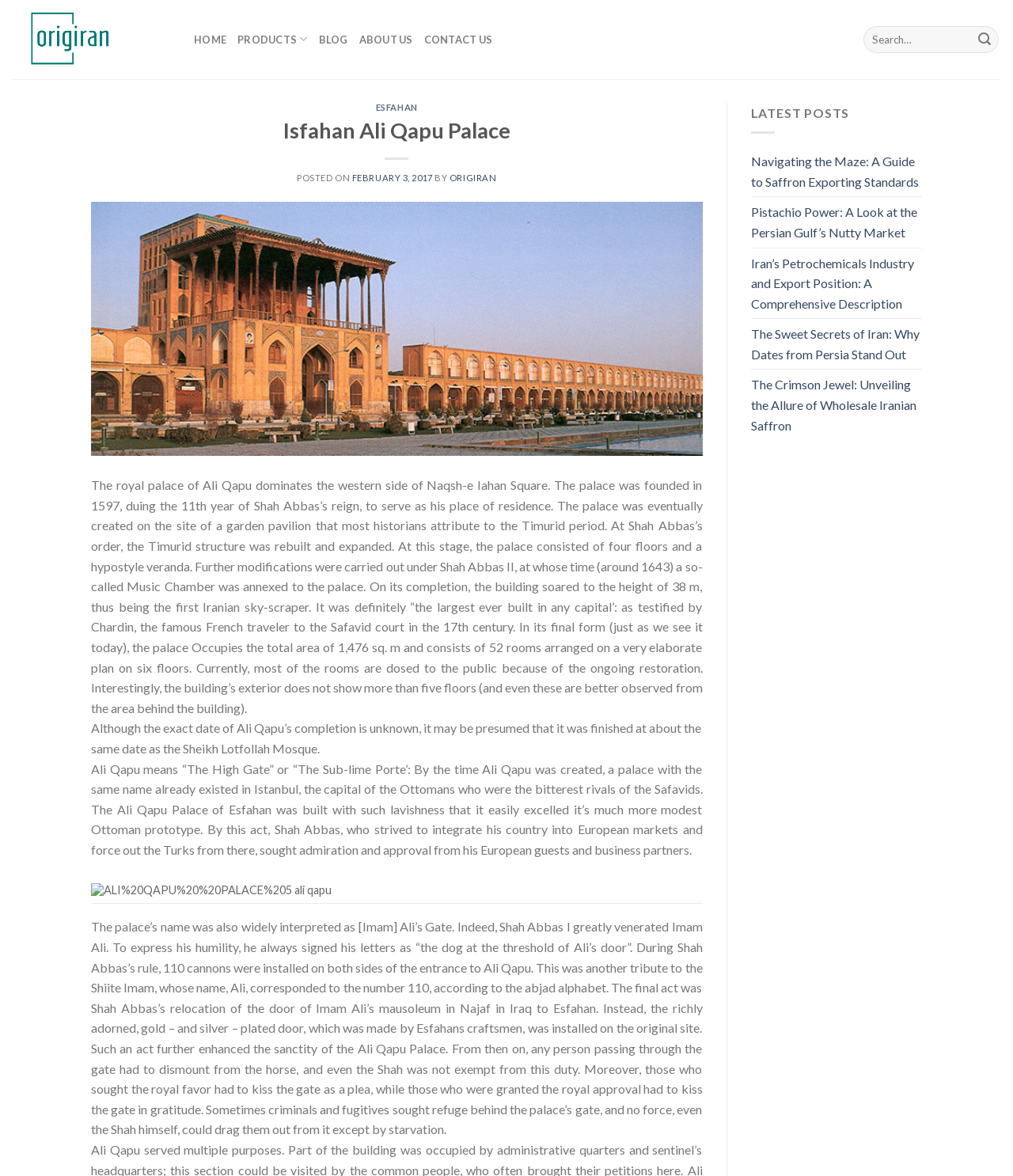Please determine the bounding box coordinates of the element to click in order to execute the following instruction: "Go to the top of the page". The coordinates should be four float numbers between 0 and 1, specified as [left, top, right, bottom].

[0.953, 0.83, 0.983, 0.856]